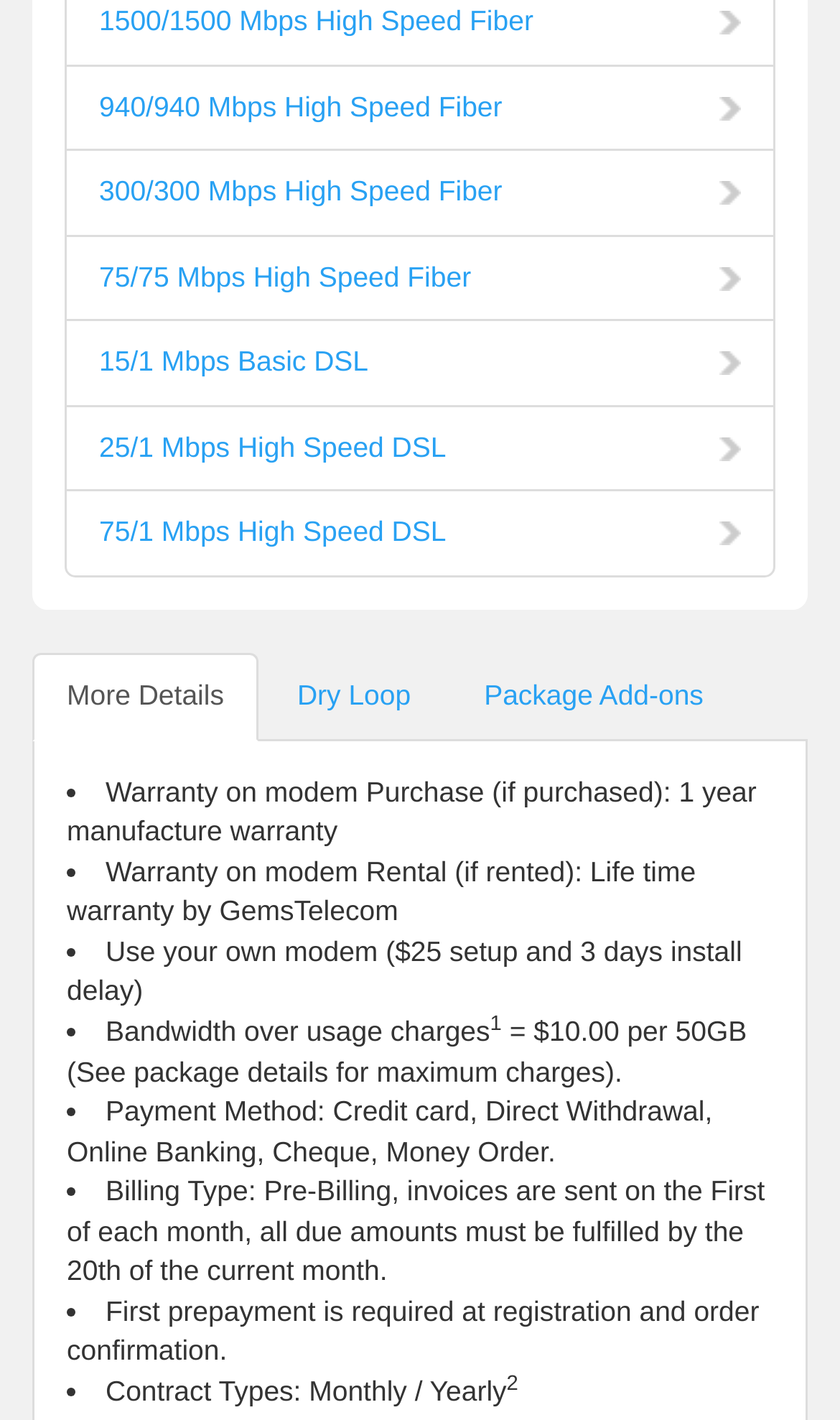Can you find the bounding box coordinates for the element that needs to be clicked to execute this instruction: "Check Contract Types"? The coordinates should be given as four float numbers between 0 and 1, i.e., [left, top, right, bottom].

[0.126, 0.968, 0.603, 0.991]